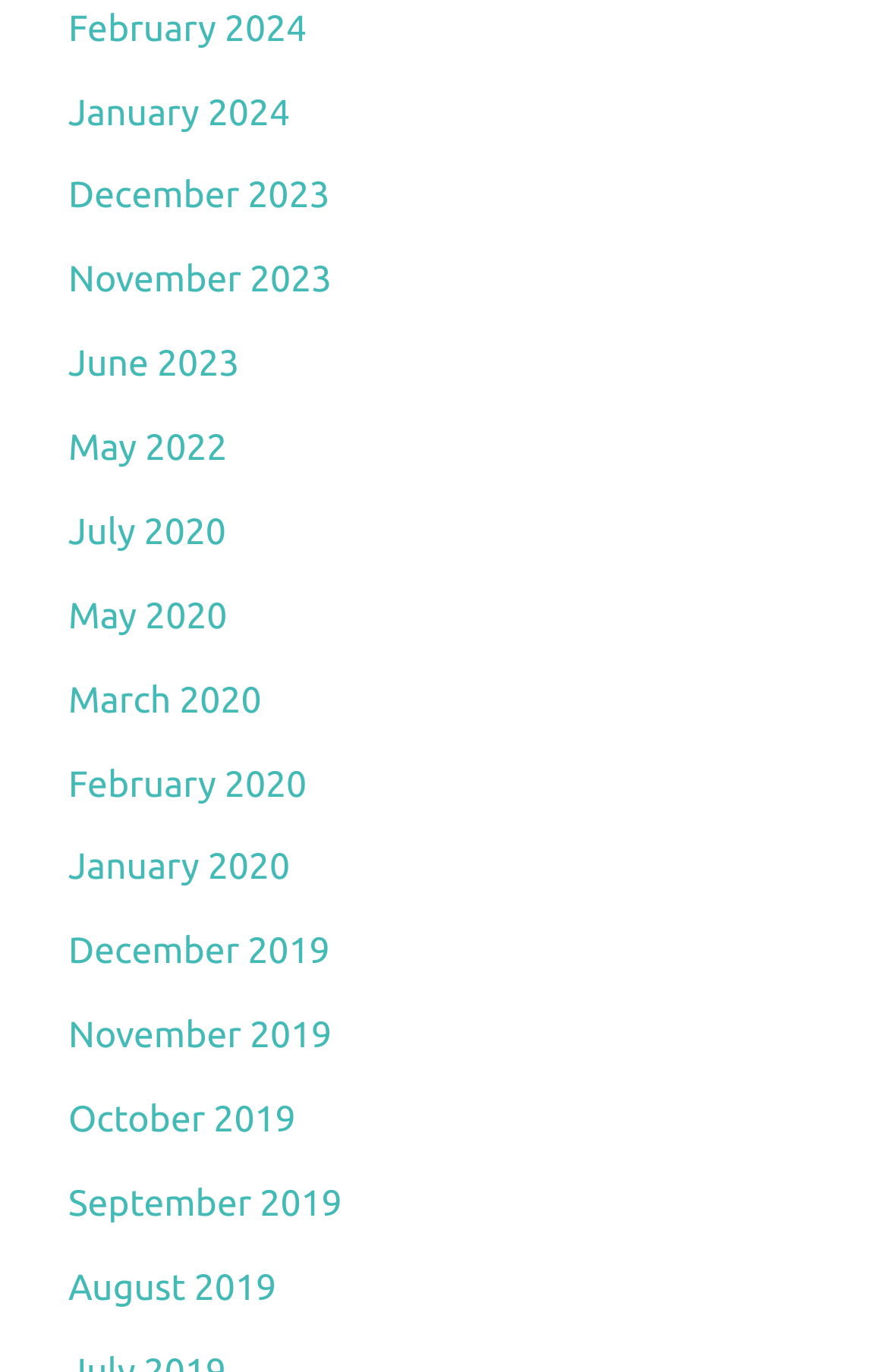Answer in one word or a short phrase: 
How many months are listed?

12